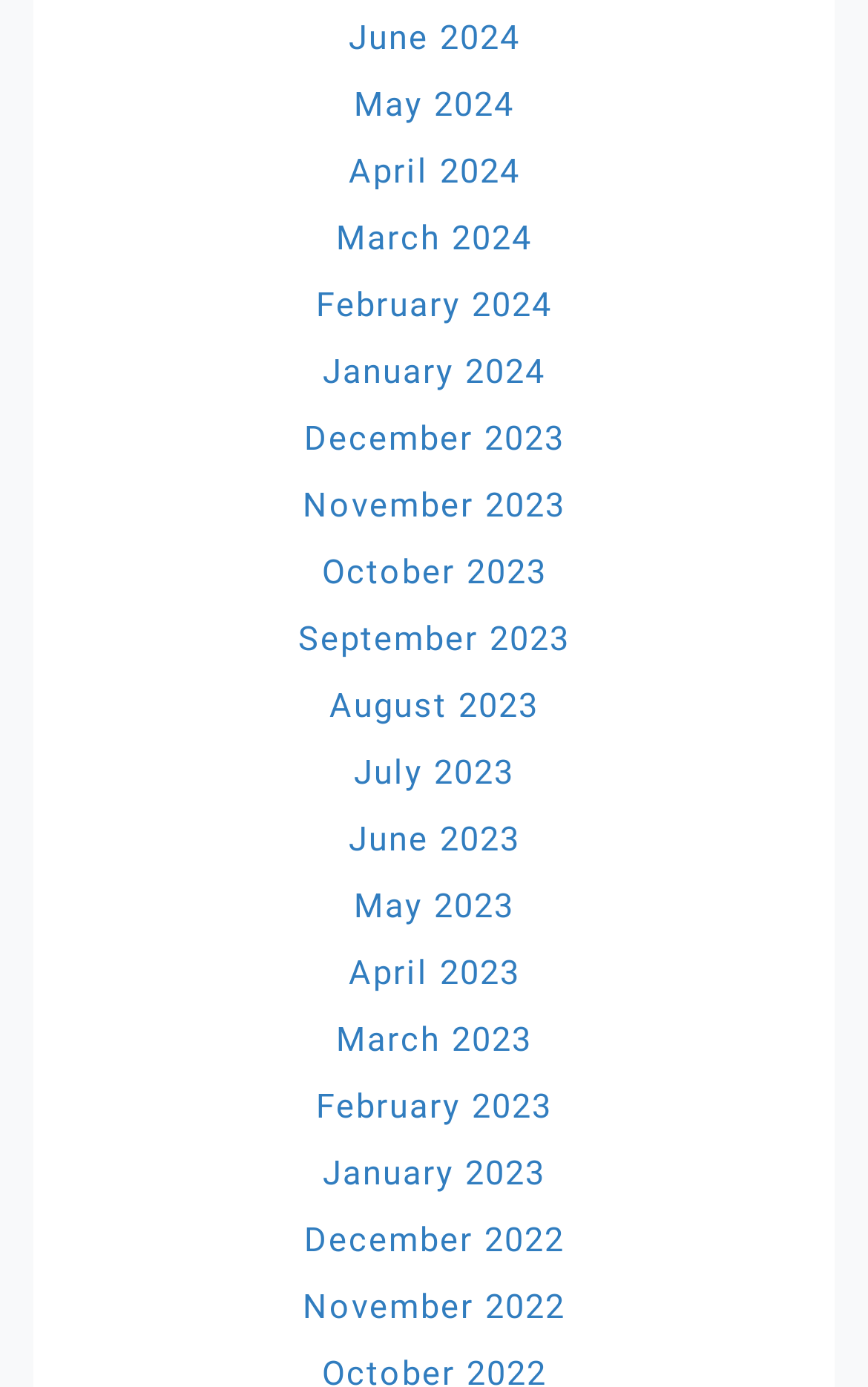Identify the bounding box coordinates of the clickable section necessary to follow the following instruction: "browse December 2022". The coordinates should be presented as four float numbers from 0 to 1, i.e., [left, top, right, bottom].

[0.35, 0.88, 0.65, 0.909]